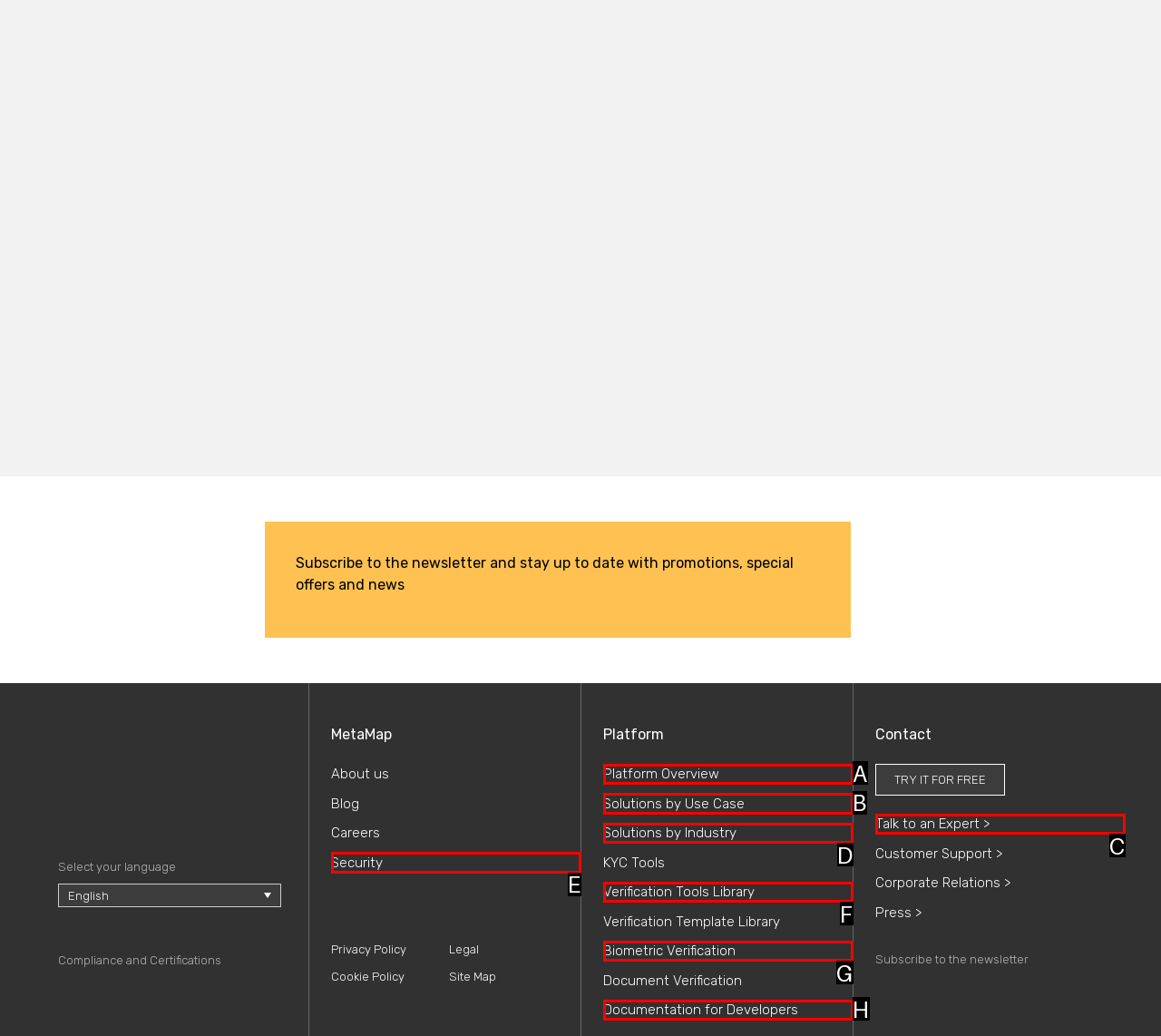Based on the description: Documentation for Developers, select the HTML element that fits best. Provide the letter of the matching option.

H